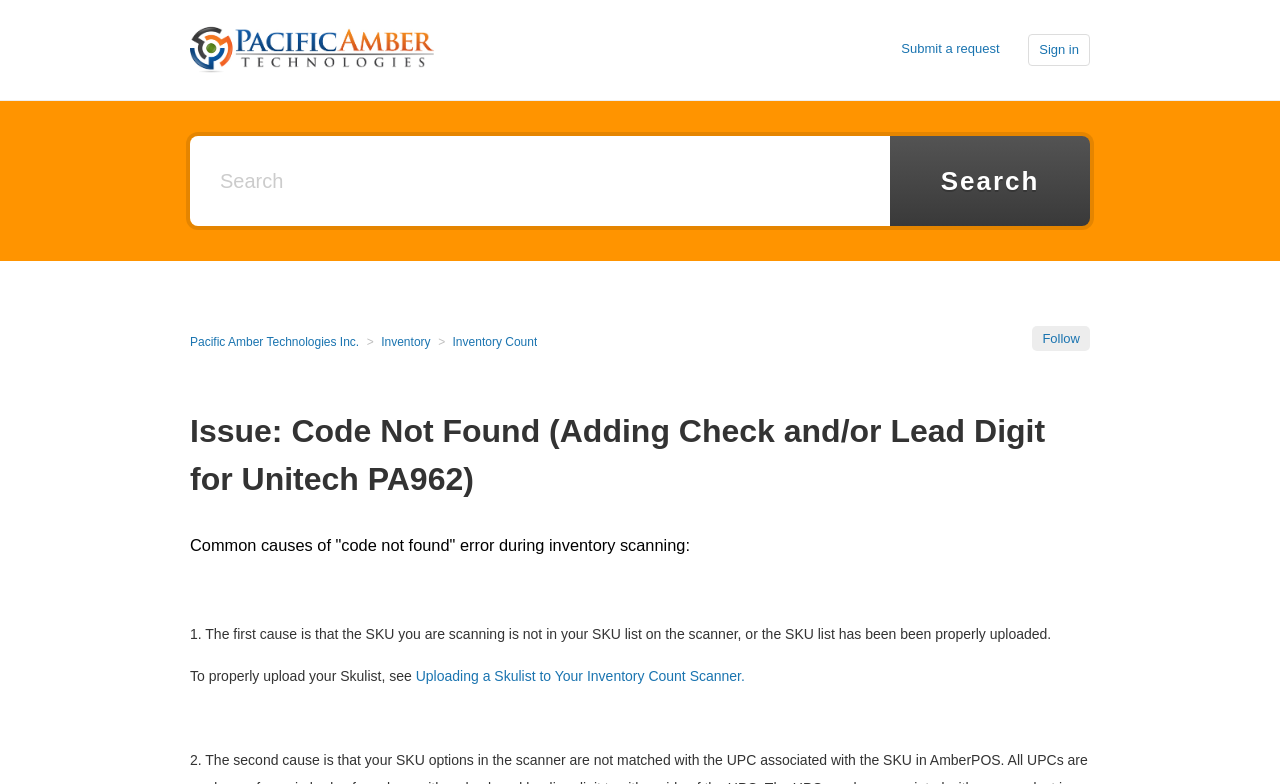Create an in-depth description of the webpage, covering main sections.

The webpage appears to be a knowledge base article or a help page, specifically discussing the issue of "Code Not Found" during inventory scanning. 

At the top left of the page, there is a logo, and next to it, there are links to "Submit a request" and a "Sign in" button. Below these elements, there is a search bar with a search button. 

On the top right, there is a list of menu items, including "Pacific Amber Technologies Inc.", "Inventory", and "Inventory Count". 

The main content of the page starts with a heading that reads "Issue: Code Not Found (Adding Check and/or Lead Digit for Unitech PA962)". Below this heading, there is another heading that says "Common causes of 'code not found' error during inventory scanning:". 

The article then lists the common causes, with the first cause being that the SKU being scanned is not in the SKU list on the scanner or has not been properly uploaded. The text provides a solution to this issue, which is to properly upload the SKU list, and provides a link to a guide on "Uploading a Skulist to Your Inventory Count Scanner".